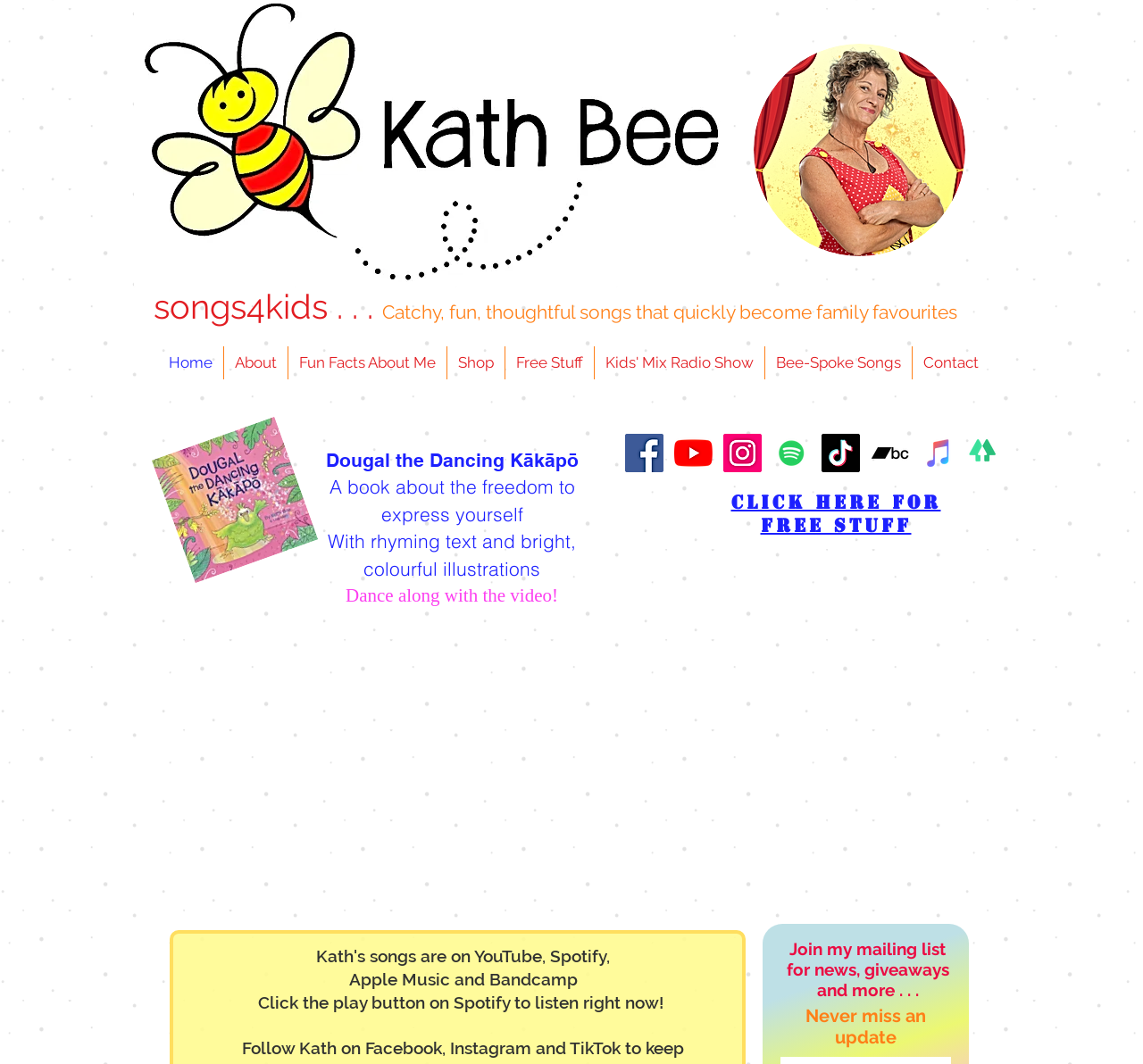Determine the coordinates of the bounding box that should be clicked to complete the instruction: "Click on the 'Home' link". The coordinates should be represented by four float numbers between 0 and 1: [left, top, right, bottom].

[0.138, 0.326, 0.195, 0.357]